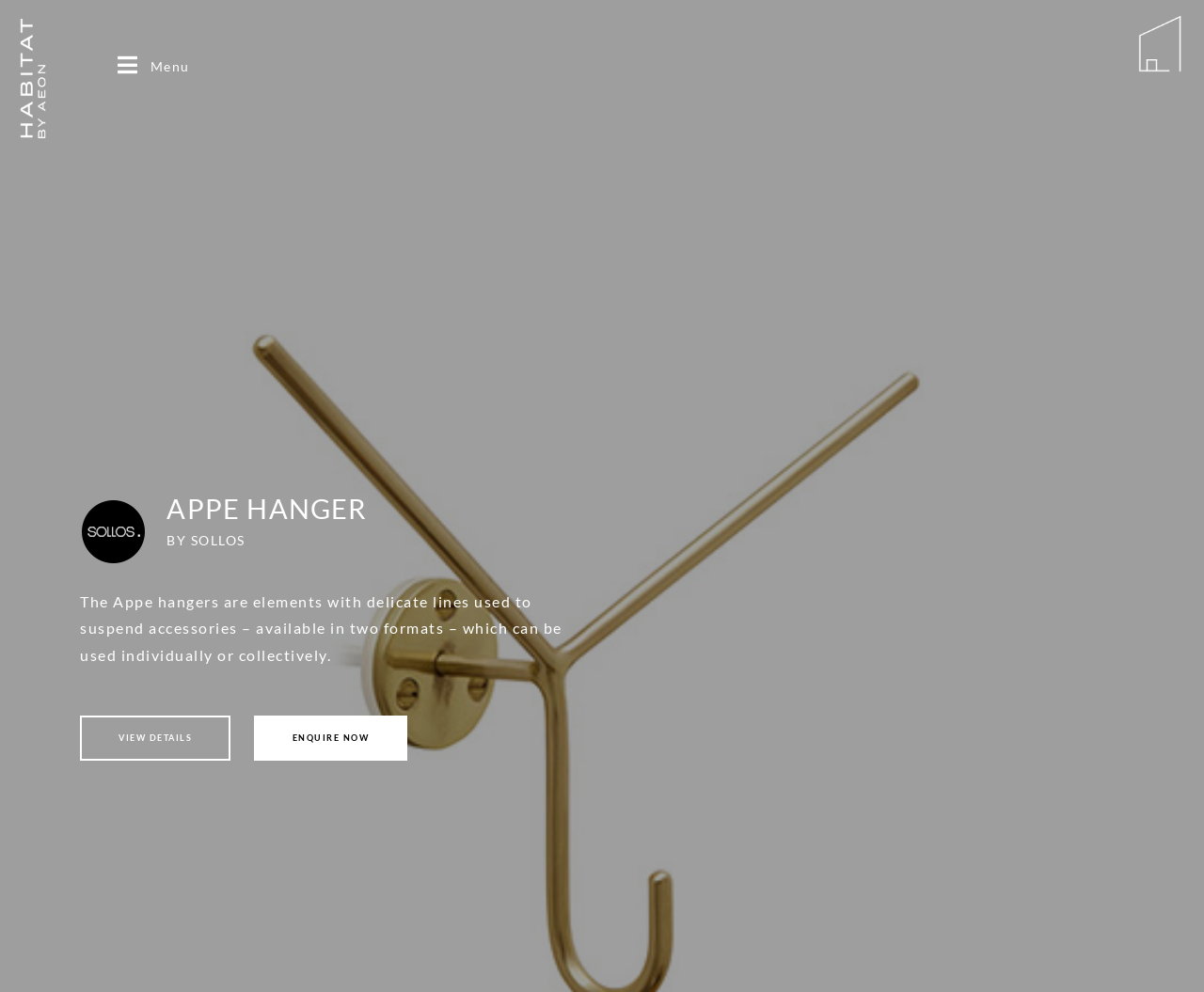What is the purpose of the APPE HANGER?
Refer to the image and provide a thorough answer to the question.

I read the product description, which states that 'The Appe hangers are elements with delicate lines used to suspend accessories – available in two formats – which can be used individually or collectively.' This indicates that the APPE HANGER is used to suspend accessories.